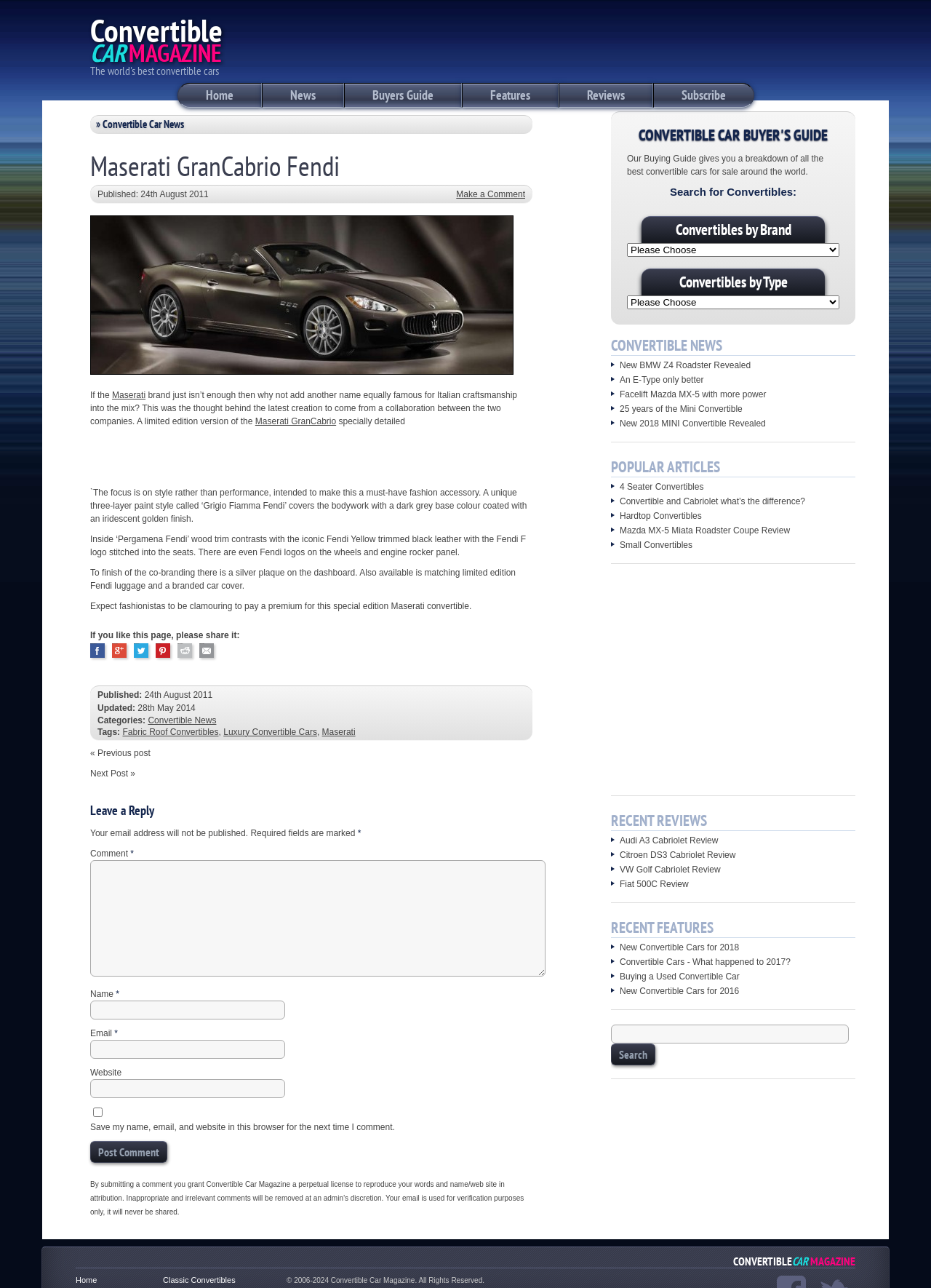What is the focus of the Maserati GranCabrio Fendi?
Look at the image and respond with a single word or a short phrase.

Style